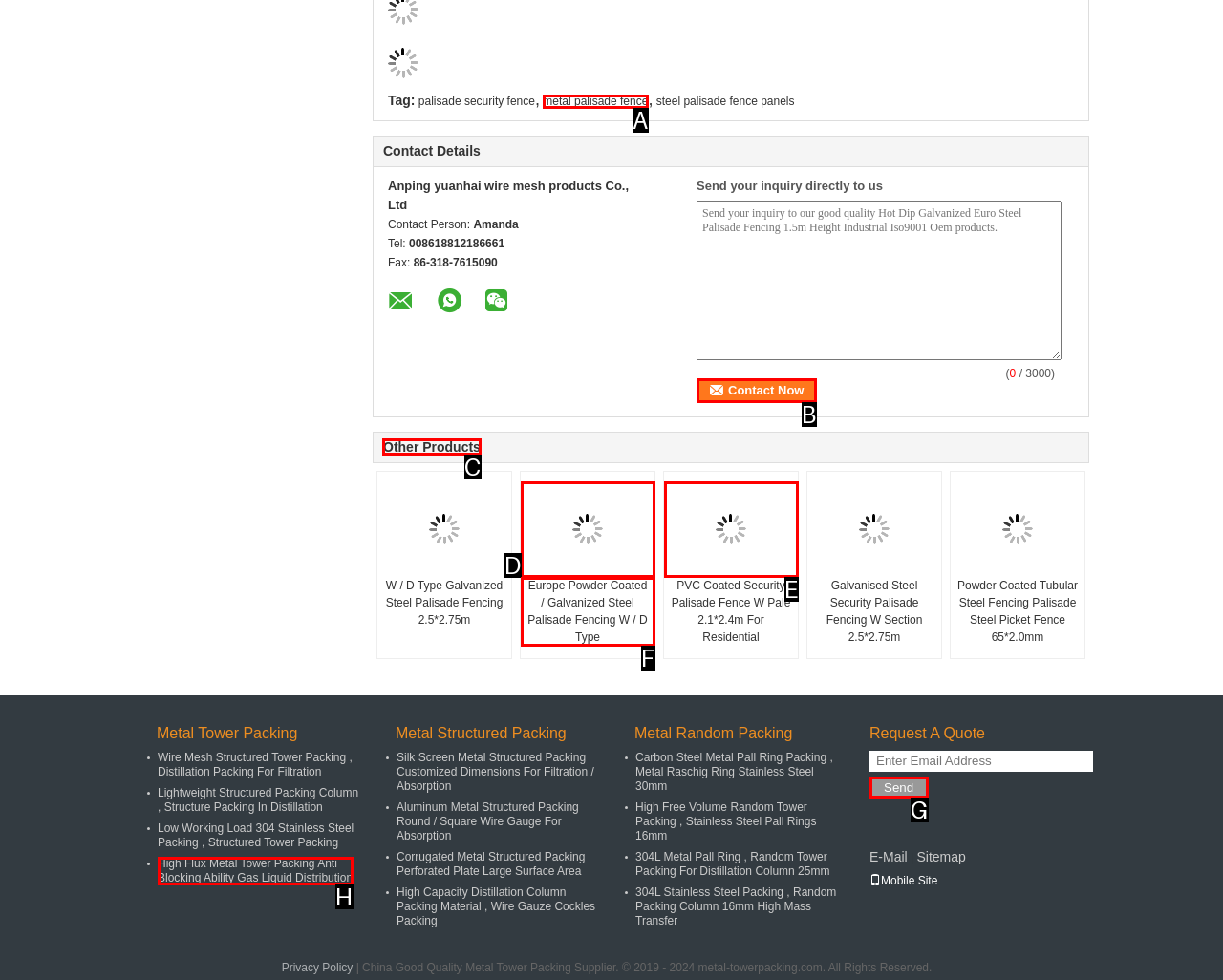Identify the correct lettered option to click in order to perform this task: View other products. Respond with the letter.

C